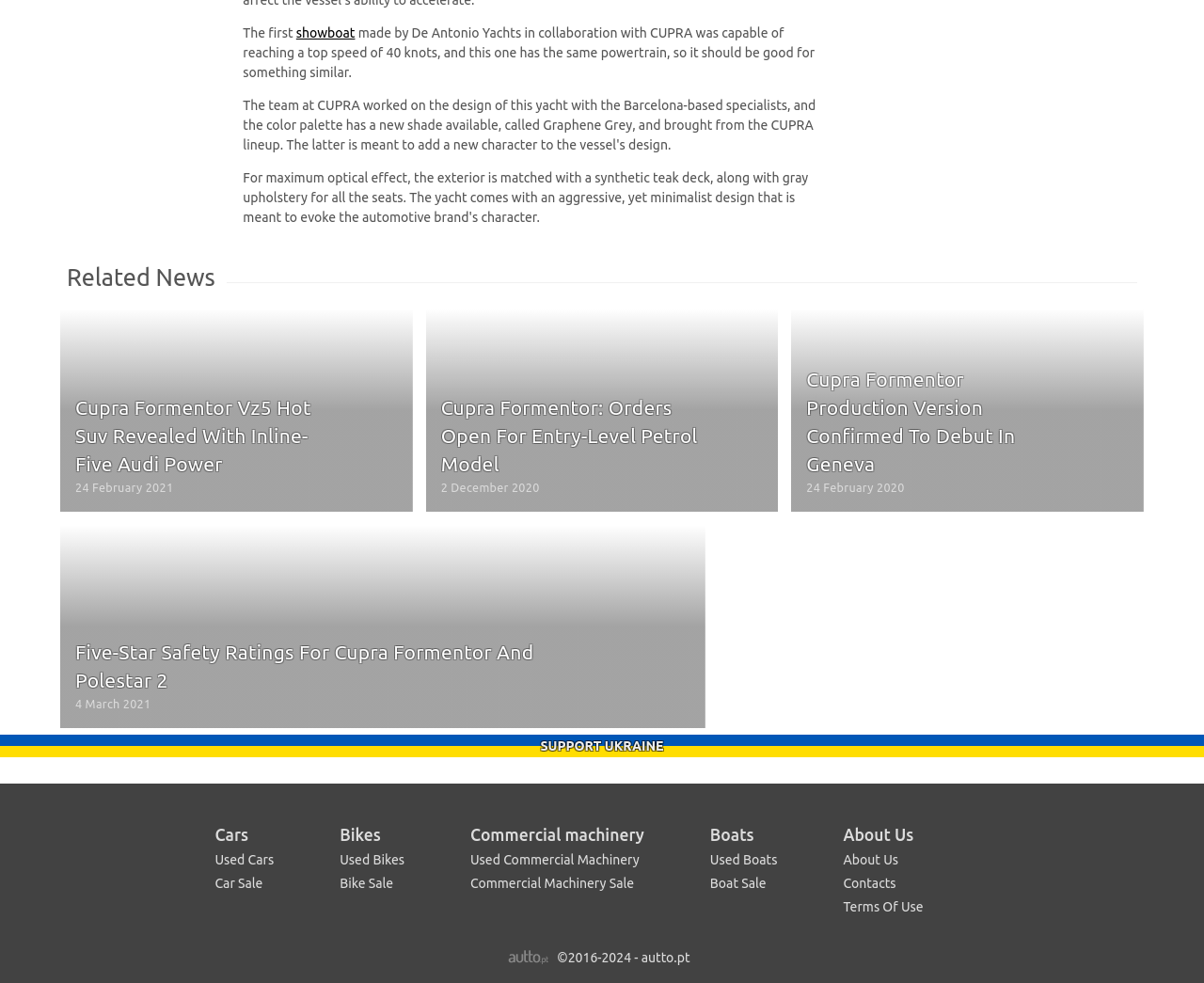Please identify the bounding box coordinates of the element I should click to complete this instruction: 'explore 'Used Cars''. The coordinates should be given as four float numbers between 0 and 1, like this: [left, top, right, bottom].

[0.178, 0.867, 0.228, 0.882]